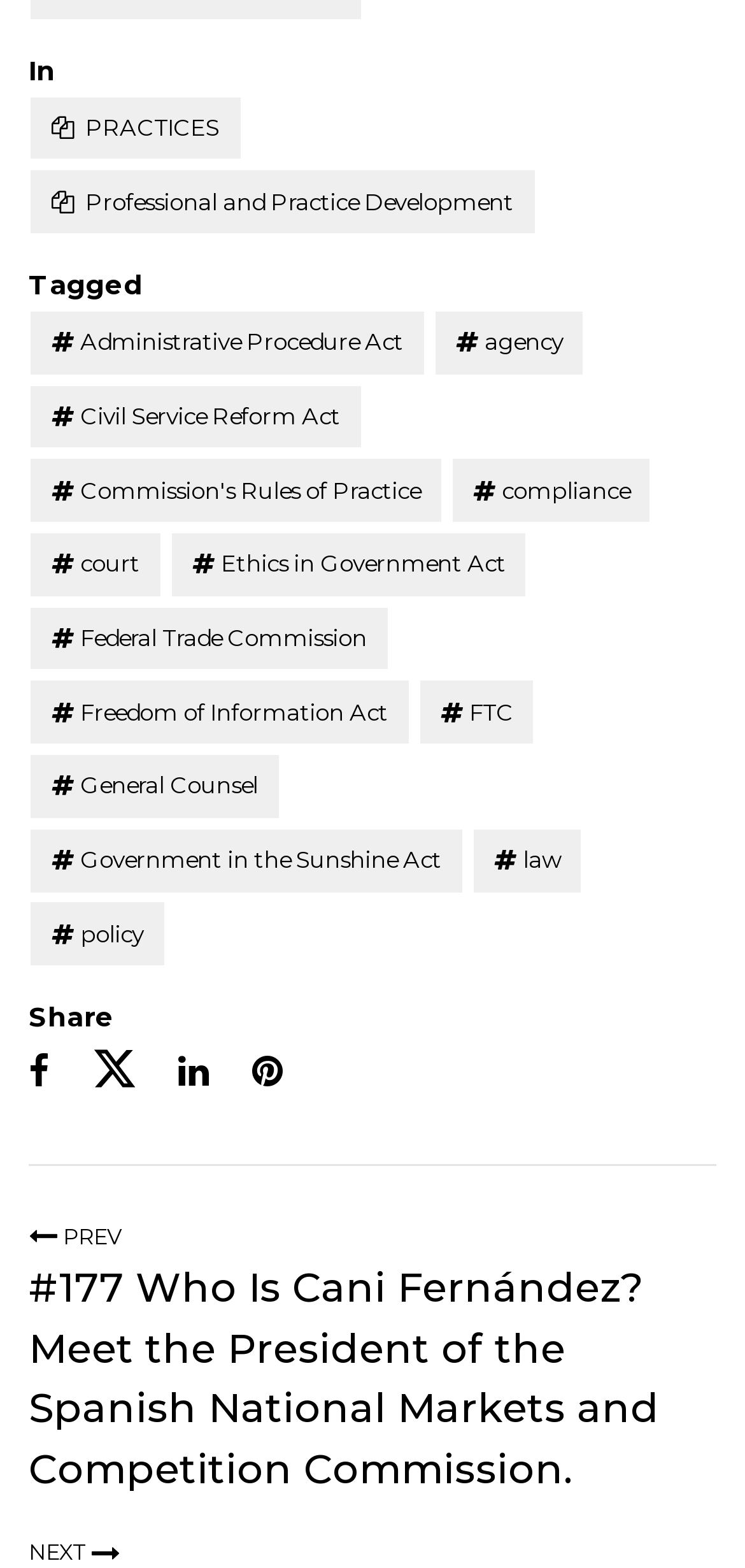Provide the bounding box coordinates for the area that should be clicked to complete the instruction: "Share via Twitter".

[0.125, 0.667, 0.181, 0.693]